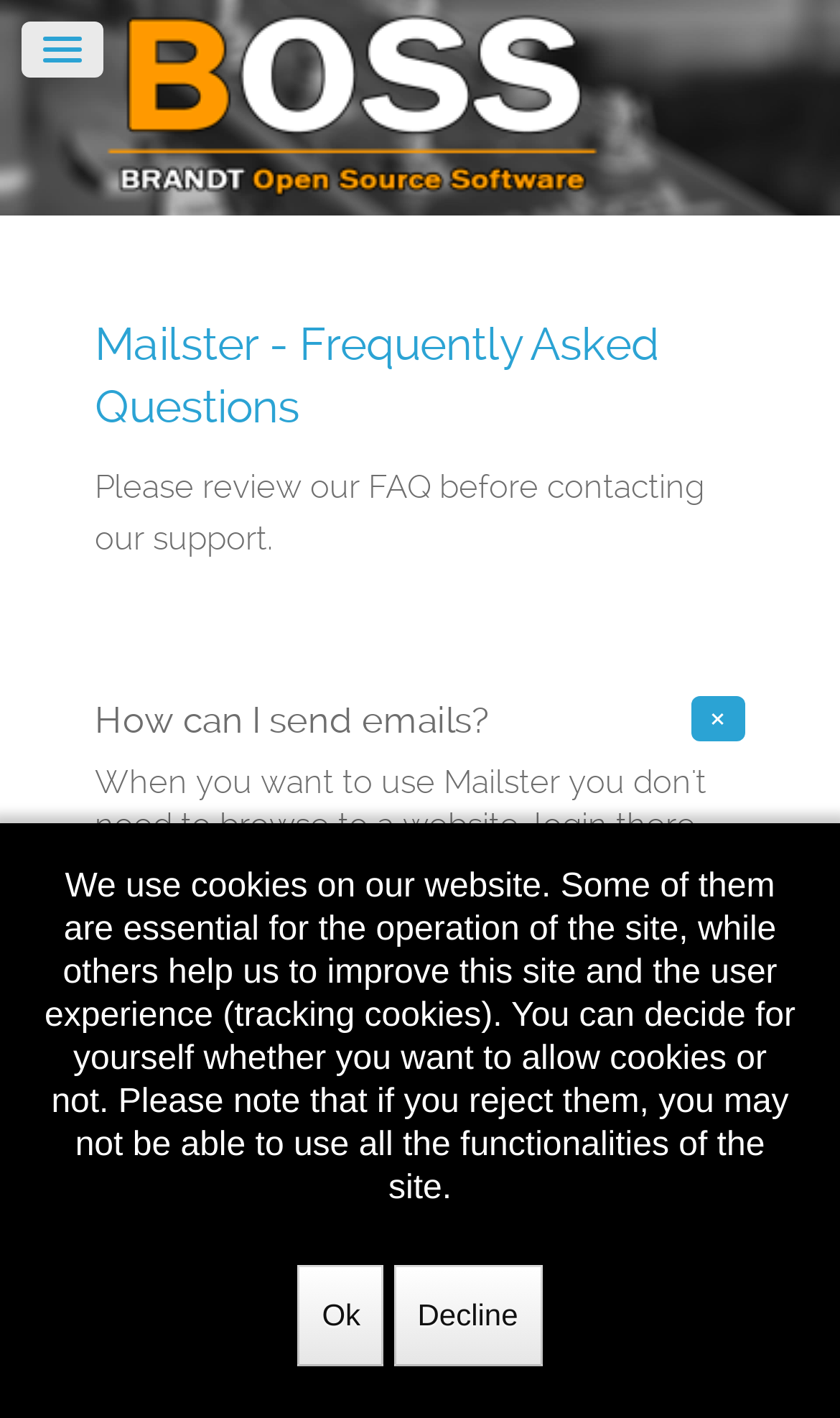From the webpage screenshot, identify the region described by project_group2@googlemail.com. Provide the bounding box coordinates as (top-left x, top-left y, bottom-right x, bottom-right y), with each value being a floating point number between 0 and 1.

[0.113, 0.782, 0.695, 0.809]